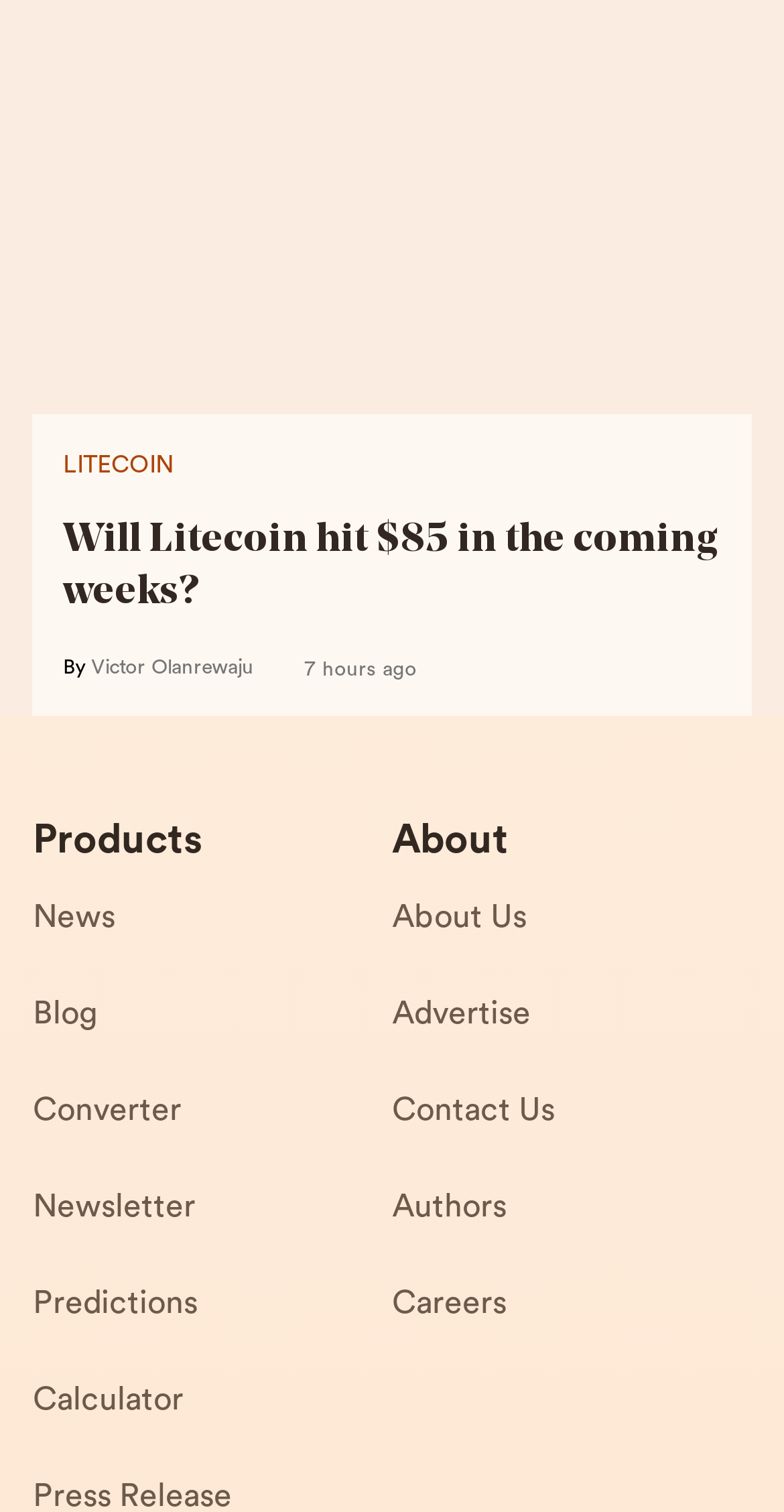Based on the image, give a detailed response to the question: What is the topic of the article?

The topic of the article can be determined by looking at the heading 'Will Litecoin hit $85 in the coming weeks?' and the link 'LITECOIN' which suggests that the article is about Litecoin.